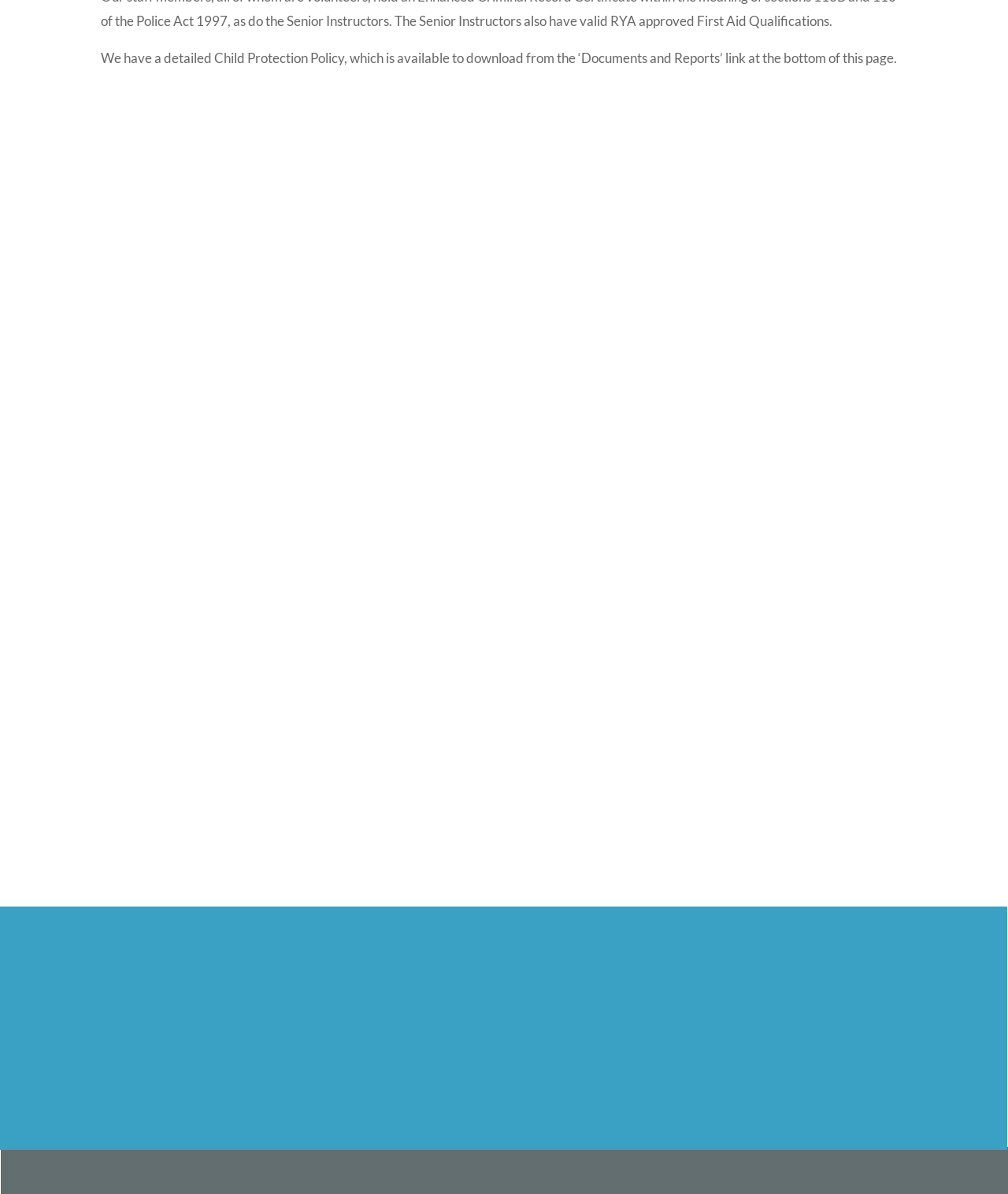Identify the bounding box coordinates of the part that should be clicked to carry out this instruction: "Follow us on Facebook".

[0.31, 0.923, 0.438, 0.937]